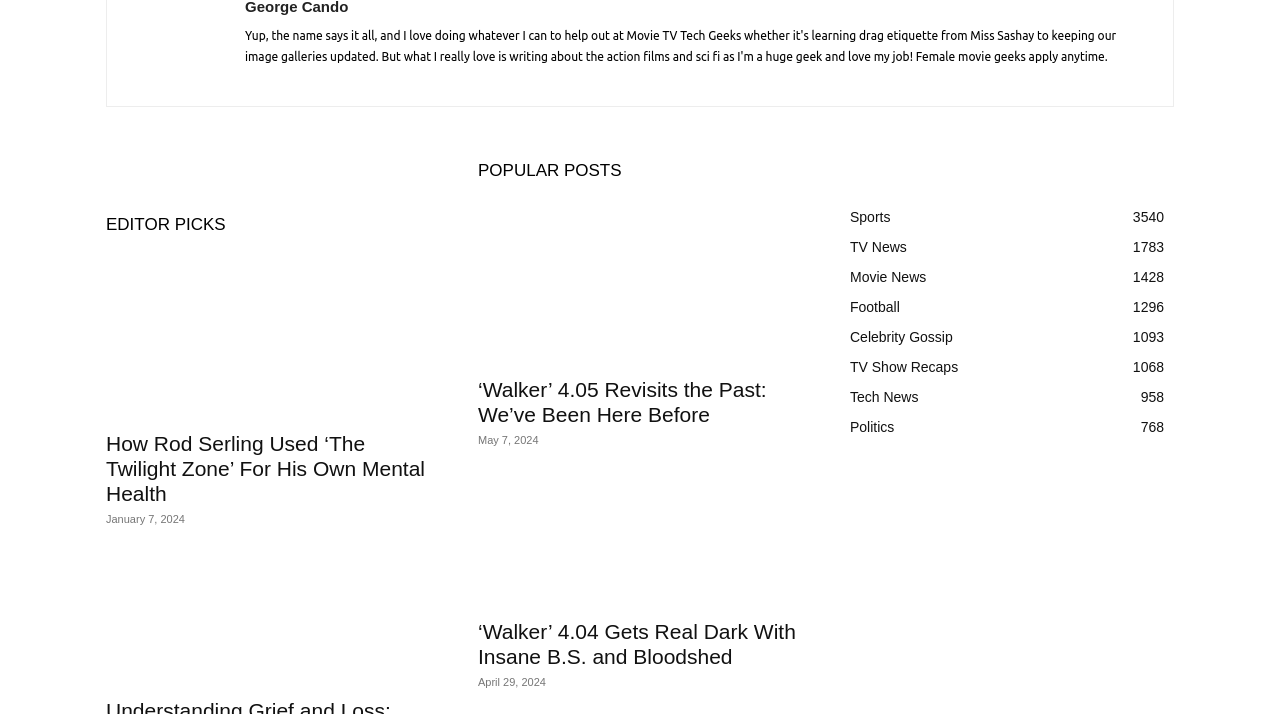What is the date of the article 'Walker’ 4.05 Revisits the Past: We’ve Been Here Before'?
Answer the question with a single word or phrase derived from the image.

May 7, 2024